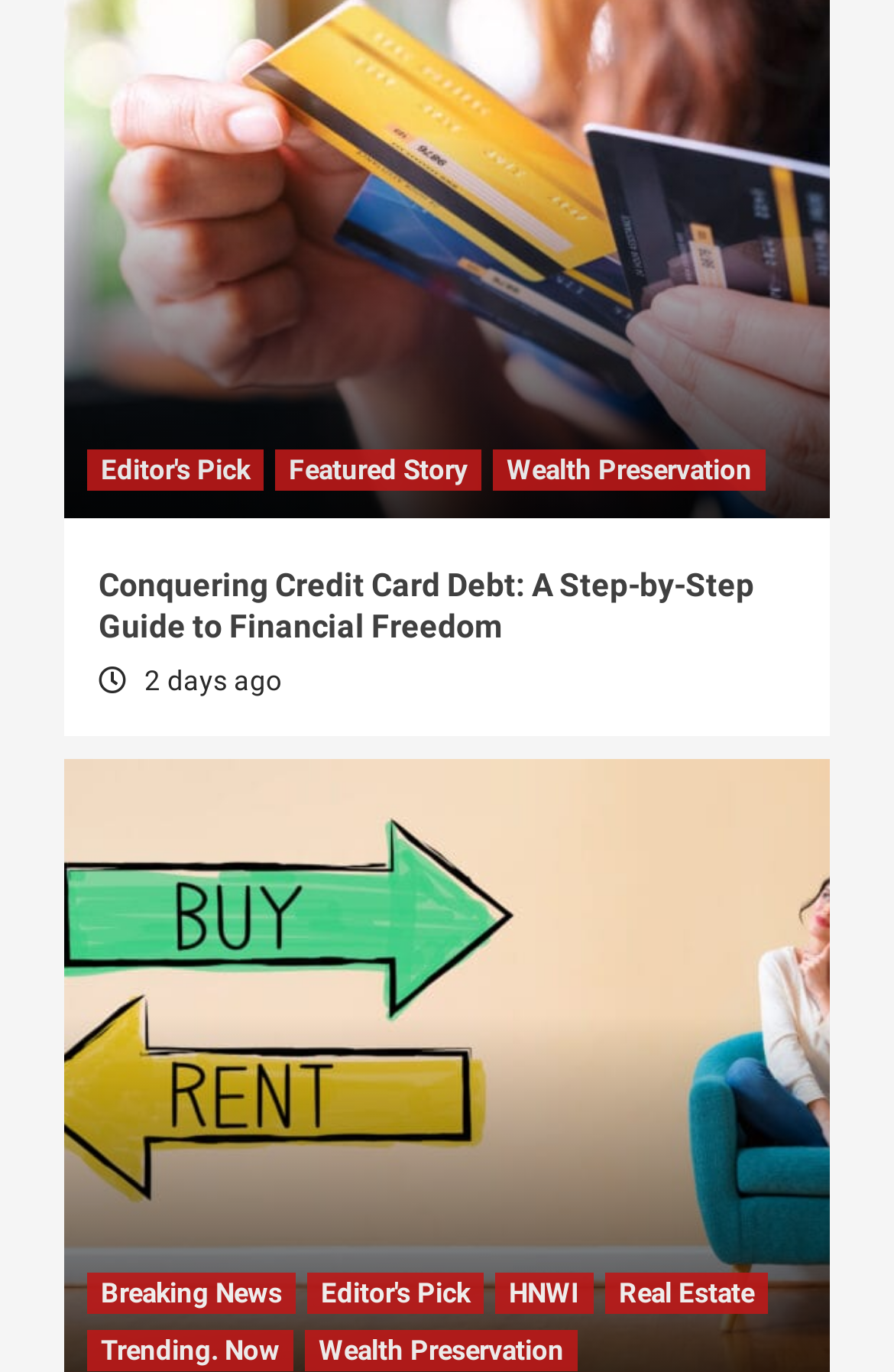What is the category of the featured story?
Using the image, provide a detailed and thorough answer to the question.

The featured story is 'Conquering Credit Card Debt: A Step-by-Step Guide to Financial Freedom', which suggests that the category of the story is related to financial freedom.